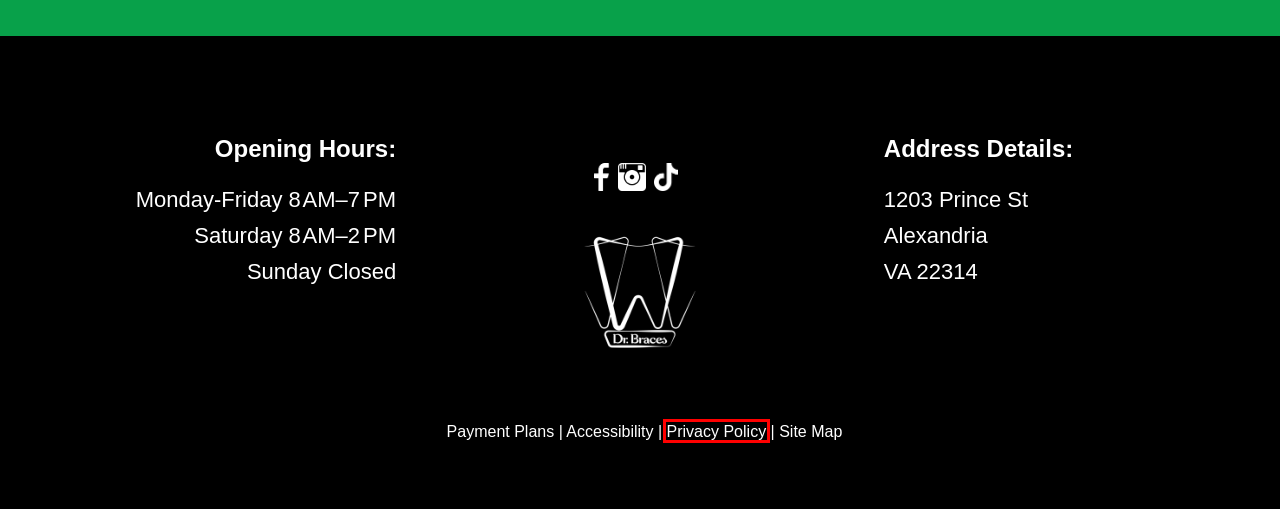You have a screenshot of a webpage with a red rectangle bounding box around an element. Identify the best matching webpage description for the new page that appears after clicking the element in the bounding box. The descriptions are:
A. Sitemap – Dr Braces
B. Privacy Policy – Dr Braces
C. Payment Plans – Dr Braces
D. Accessibility – Dr Braces
E. Contact Us – Dr Braces
F. Care Credit – Dr Braces
G. Dr Braces – The art of beautiful faces
H. Blog – Dr Braces

B